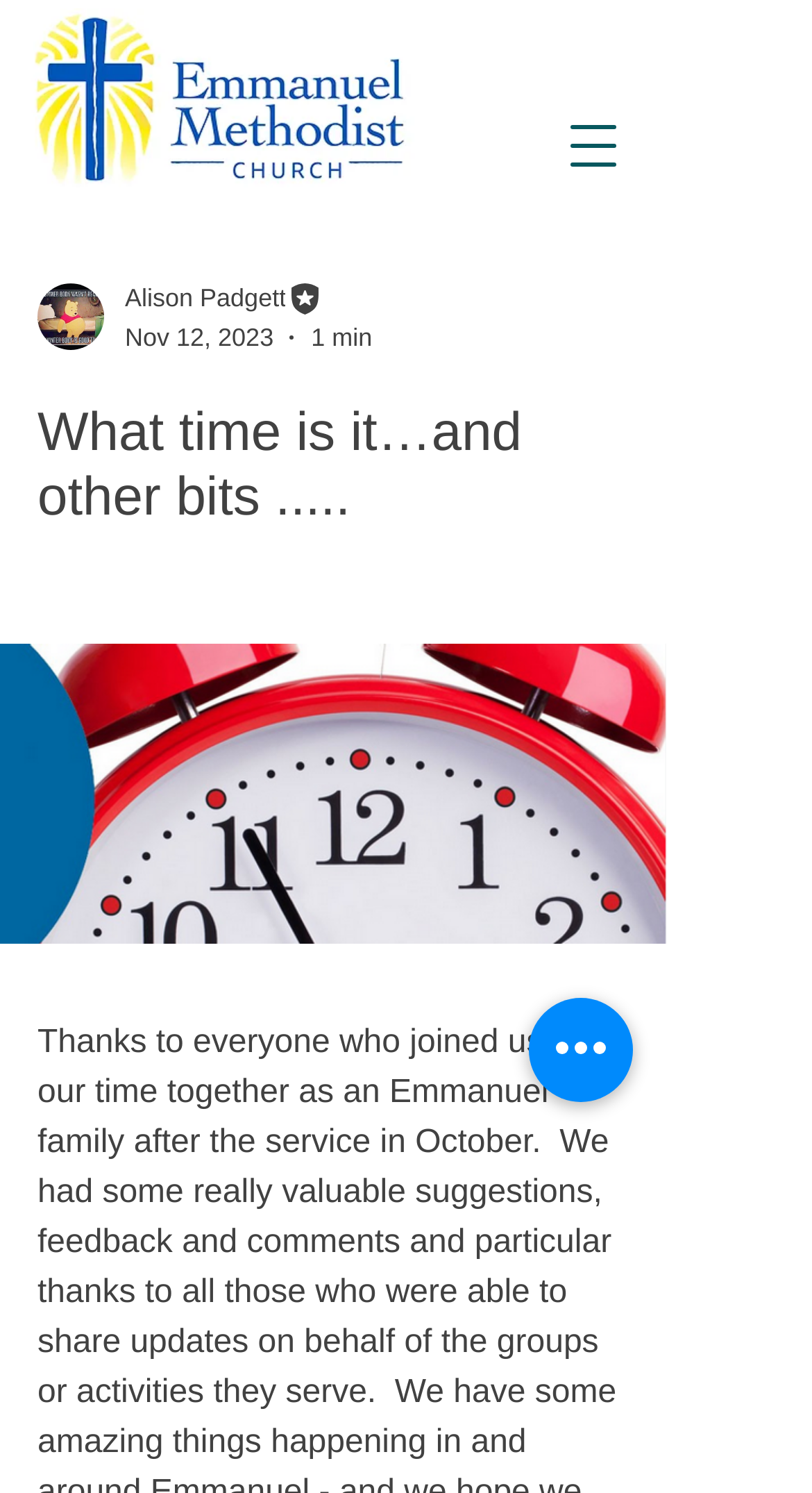Create an in-depth description of the webpage, covering main sections.

The webpage appears to be a blog or article page, with a prominent logo of "Emmanuel" at the top left corner. Below the logo, there is a navigation menu button on the top right corner, which when opened, displays a dialog with the writer's picture, the writer's name "Alison Padgett" with the title "Editor", the date "Nov 12, 2023", and the reading time "1 min".

The main content of the page is headed by a title "What time is it…and other bits…..", which is centered at the top of the page. Below the title, there is a large block of text, which is not explicitly described in the accessibility tree. However, based on the meta description, it seems to be discussing a gathering or event that took place in October, where valuable suggestions, feedback, and comments were received.

At the bottom right corner of the page, there is a "Quick actions" button.